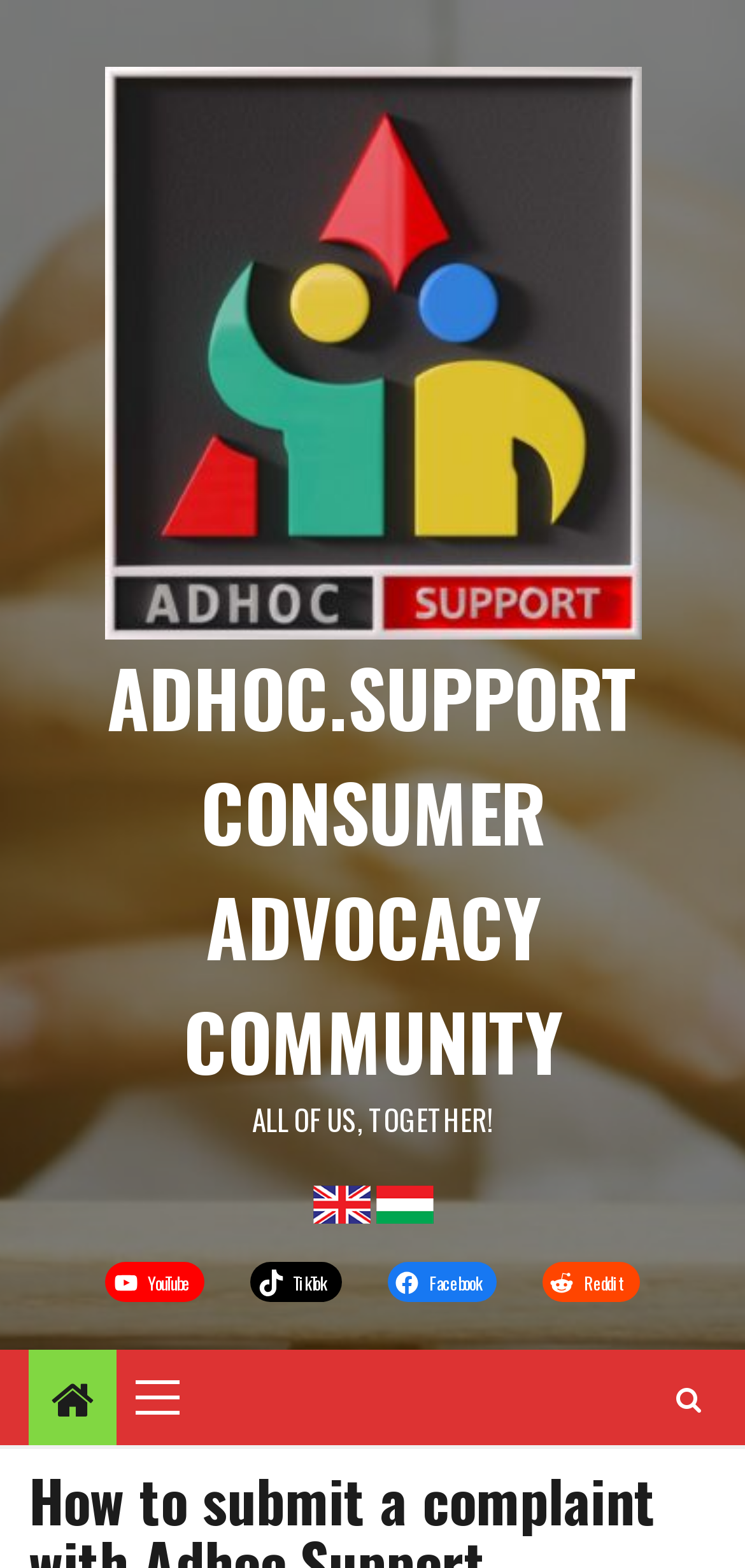Show the bounding box coordinates of the element that should be clicked to complete the task: "Go to Facebook".

[0.519, 0.805, 0.666, 0.831]